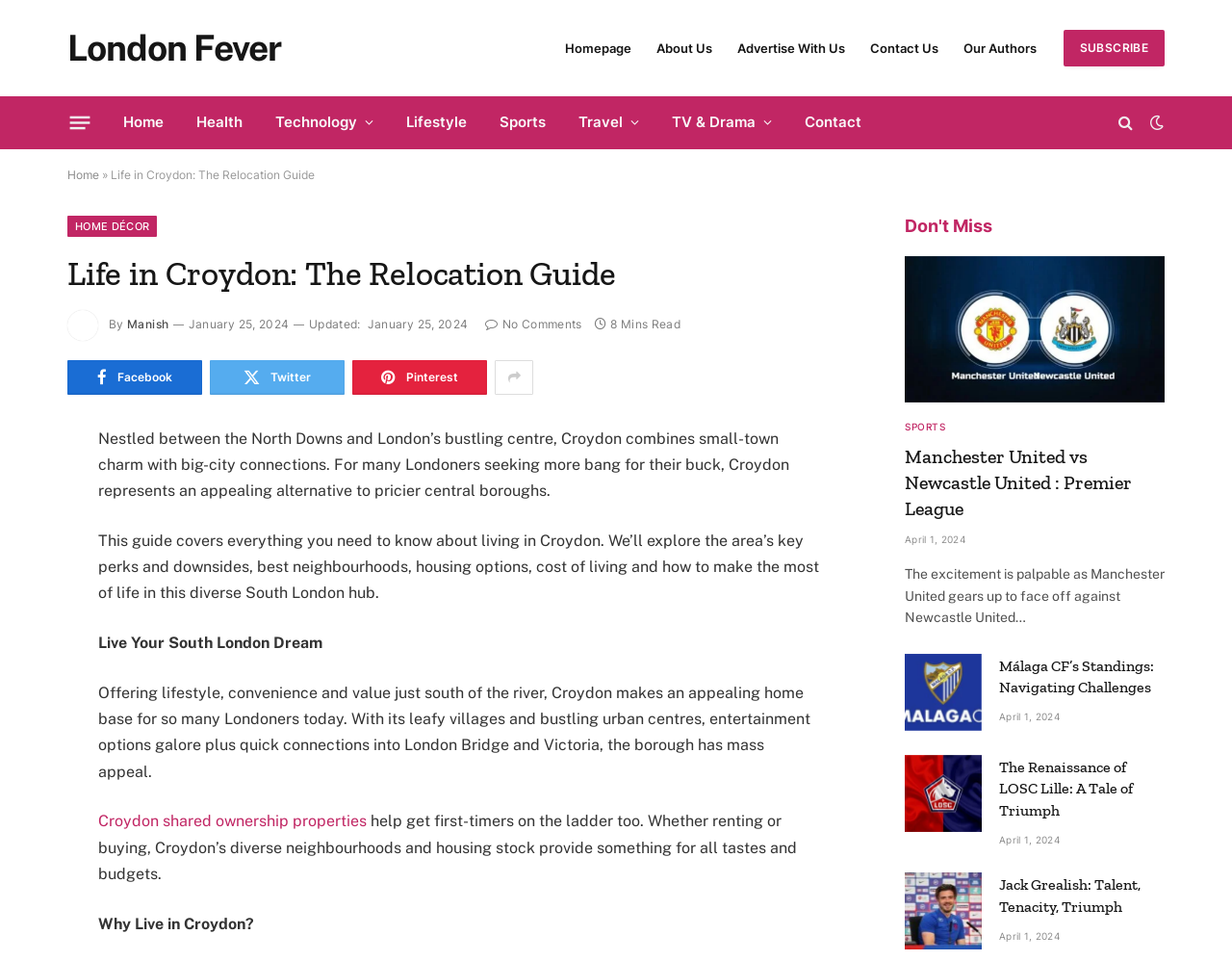Construct a comprehensive description capturing every detail on the webpage.

This webpage is a relocation guide for Croydon, London, providing information about living in the area. At the top, there is a navigation menu with links to various sections, including "Home", "Health", "Technology", and more. Below the menu, there is a heading that reads "Life in Croydon: The Relocation Guide" and a subheading that describes Croydon as a charming alternative to pricier central London boroughs.

To the left of the heading, there is a small image of a person, Manish, who is the author of the article. The article itself is divided into sections, with headings such as "Live Your South London Dream" and "Why Live in Croydon?". The text describes Croydon's advantages, including its leafy villages, entertainment options, and quick connections to London Bridge and Victoria.

There is also a section that highlights Croydon's shared ownership properties, which can help first-time buyers get on the property ladder. The text explains that Croydon's diverse neighborhoods and housing stock cater to all tastes and budgets.

On the right-hand side of the page, there is a "Don't Miss" section that features three articles with headings, summaries, and publication dates. The articles appear to be sports-related, with topics such as Manchester United vs Newcastle United and Málaga CF's standings.

Overall, the webpage provides a comprehensive guide to living in Croydon, covering its benefits, housing options, and lifestyle, as well as featuring related articles on the side.